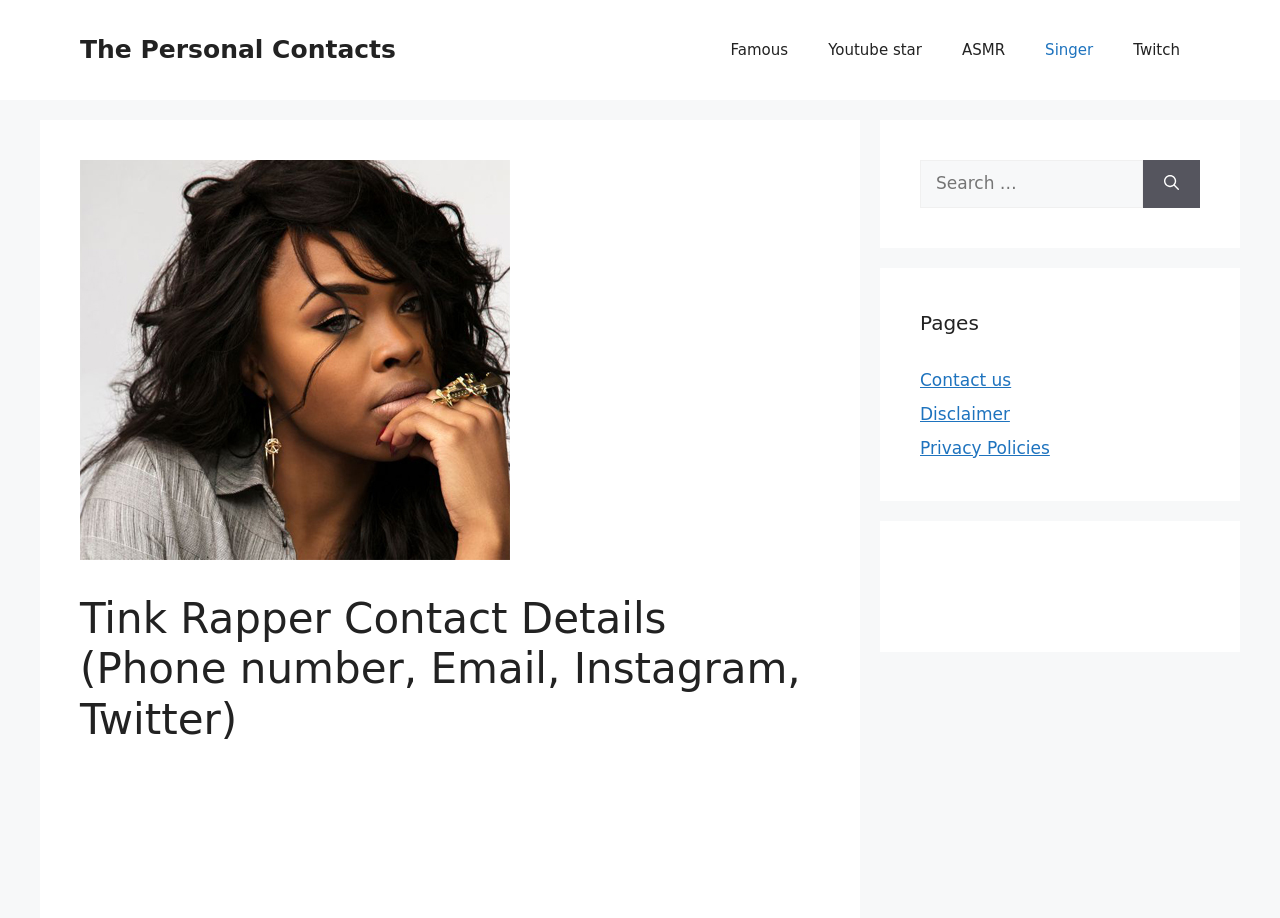Please determine the bounding box coordinates of the section I need to click to accomplish this instruction: "Click on the 'Singer' category".

[0.801, 0.022, 0.87, 0.087]